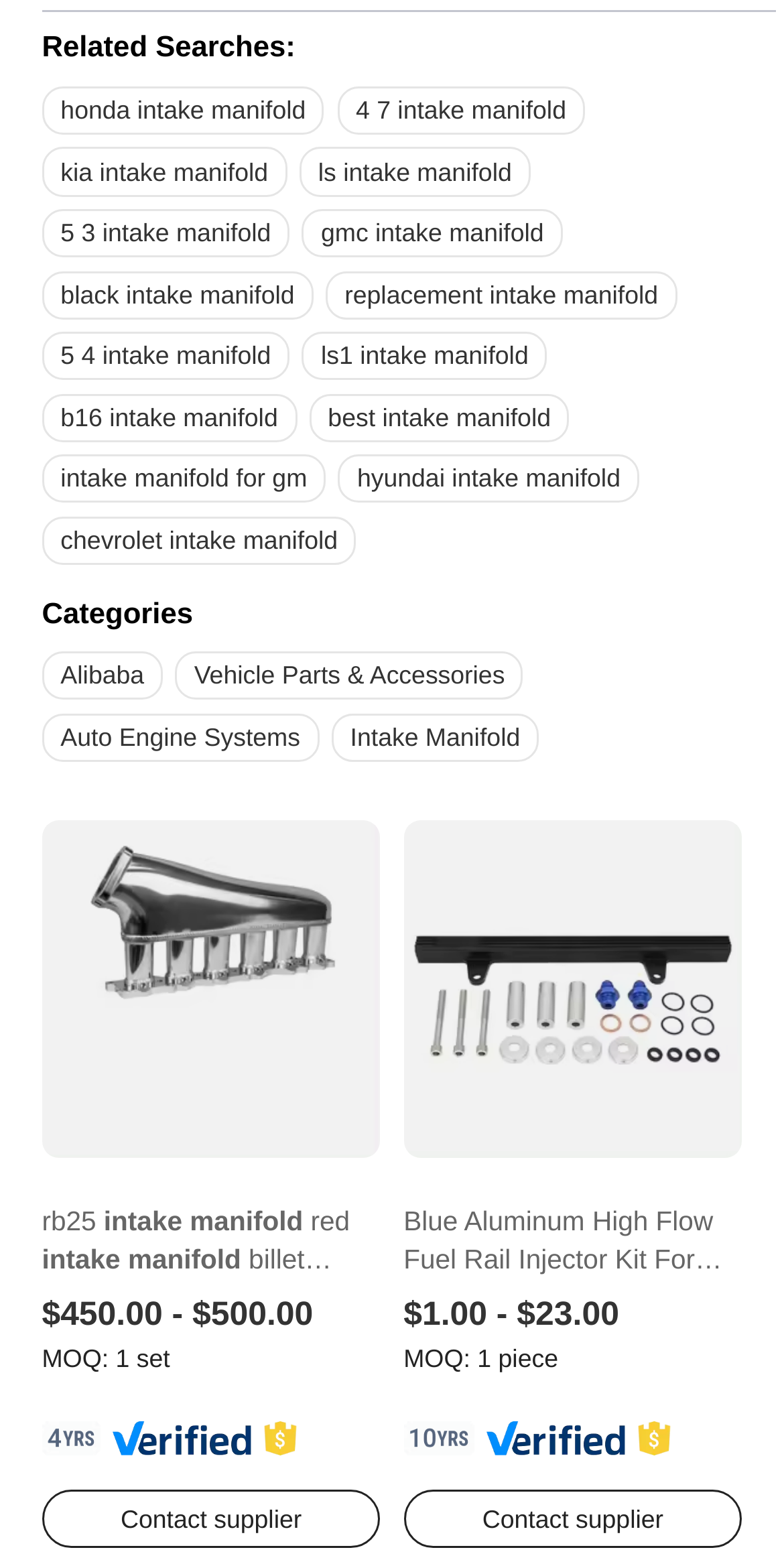What is the function of the button 'Contact supplier'?
Provide a detailed and well-explained answer to the question.

The button 'Contact supplier' is likely used to initiate contact with the supplier of the product, as it is placed next to the product information and price range, suggesting that it is a call-to-action for potential customers.